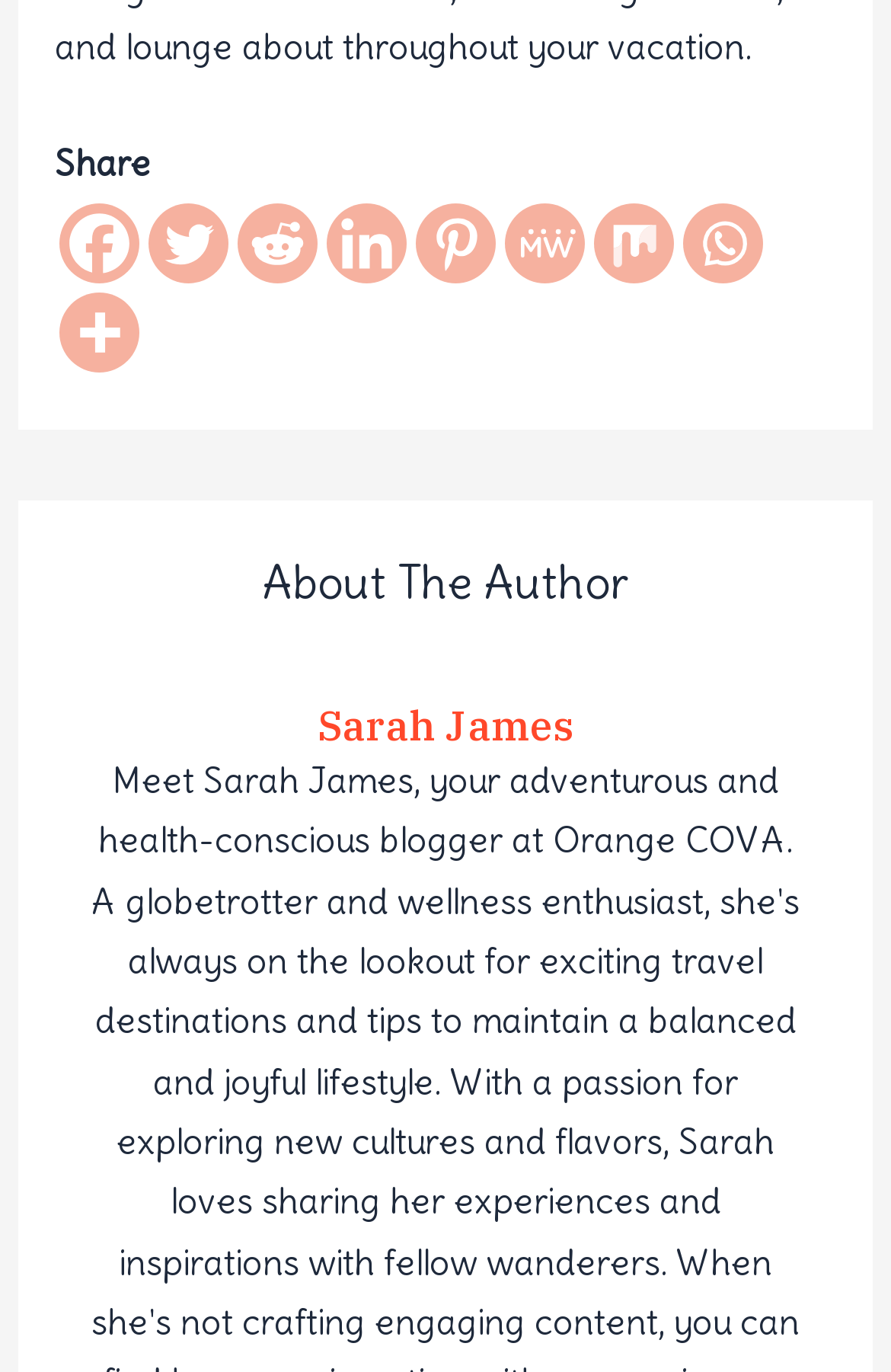What is the purpose of the 'More' link?
Analyze the image and provide a thorough answer to the question.

The 'More' link is accompanied by an image, suggesting that it may expand to show more options. Given its proximity to the social media links, it is likely that it provides additional sharing options.